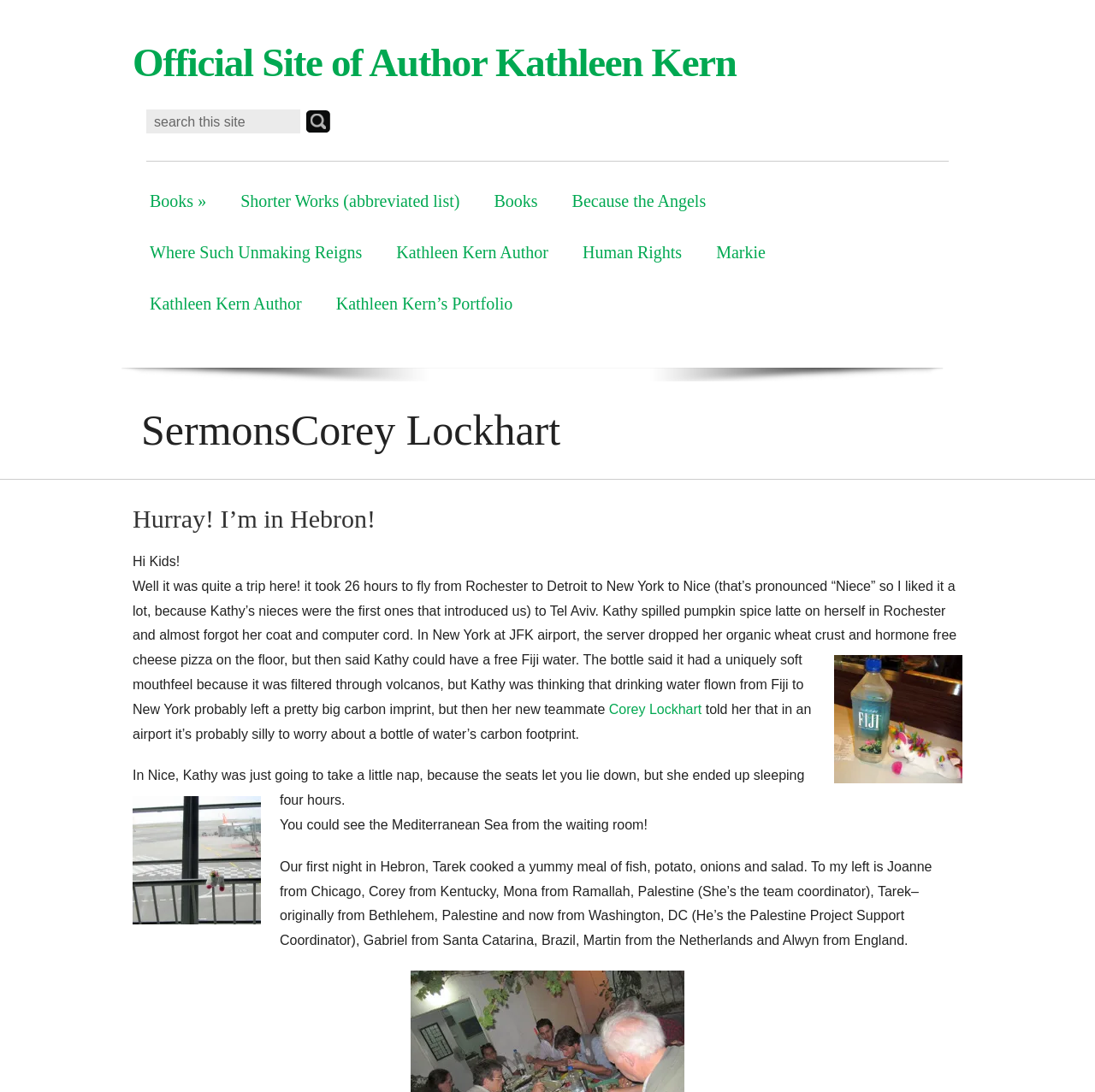Please identify the bounding box coordinates of the area I need to click to accomplish the following instruction: "view Corey Lockhart's page".

[0.556, 0.643, 0.641, 0.656]